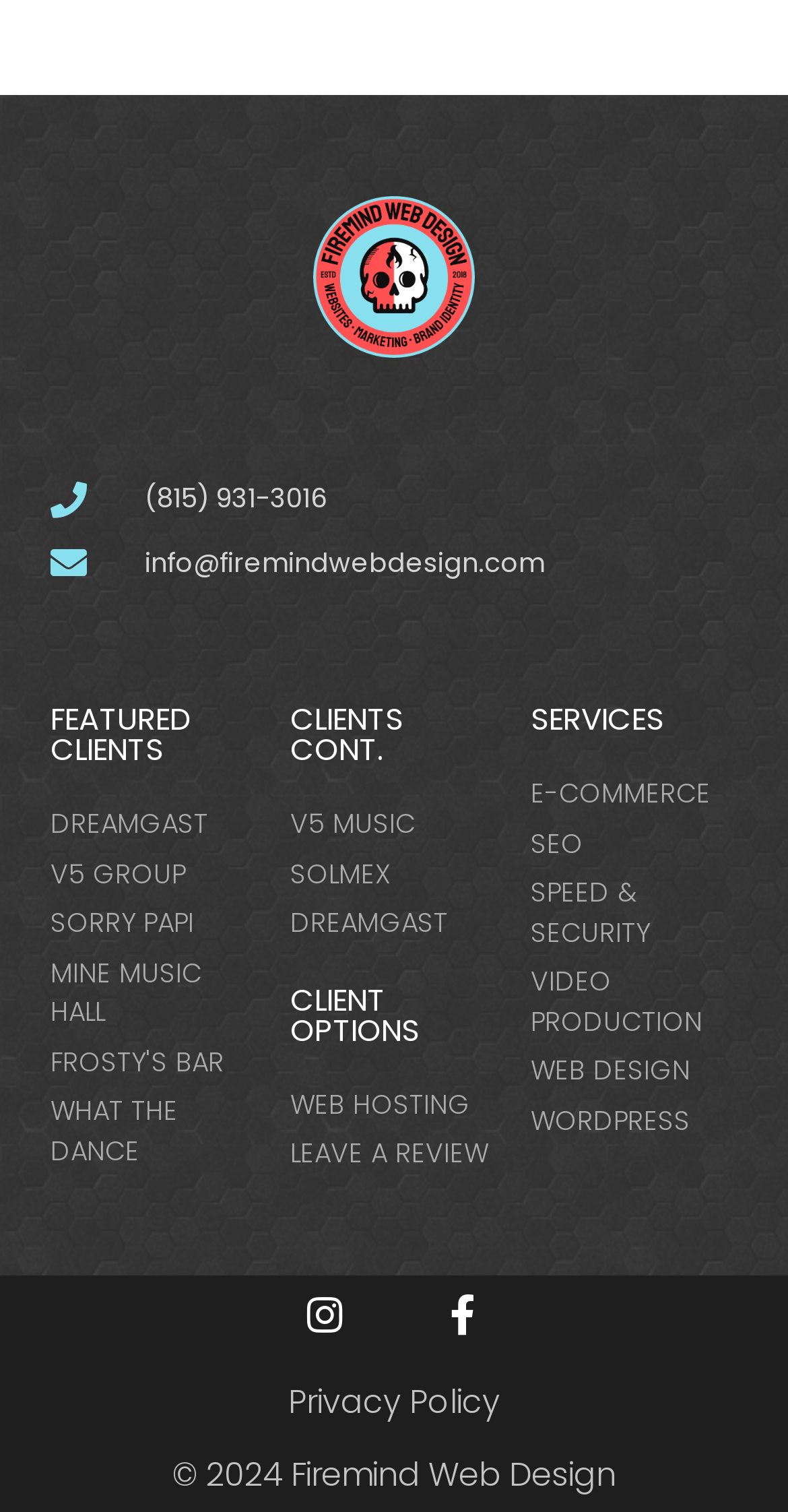What is the email address of Firemind Web Design? Based on the screenshot, please respond with a single word or phrase.

info@firemindwebdesign.com